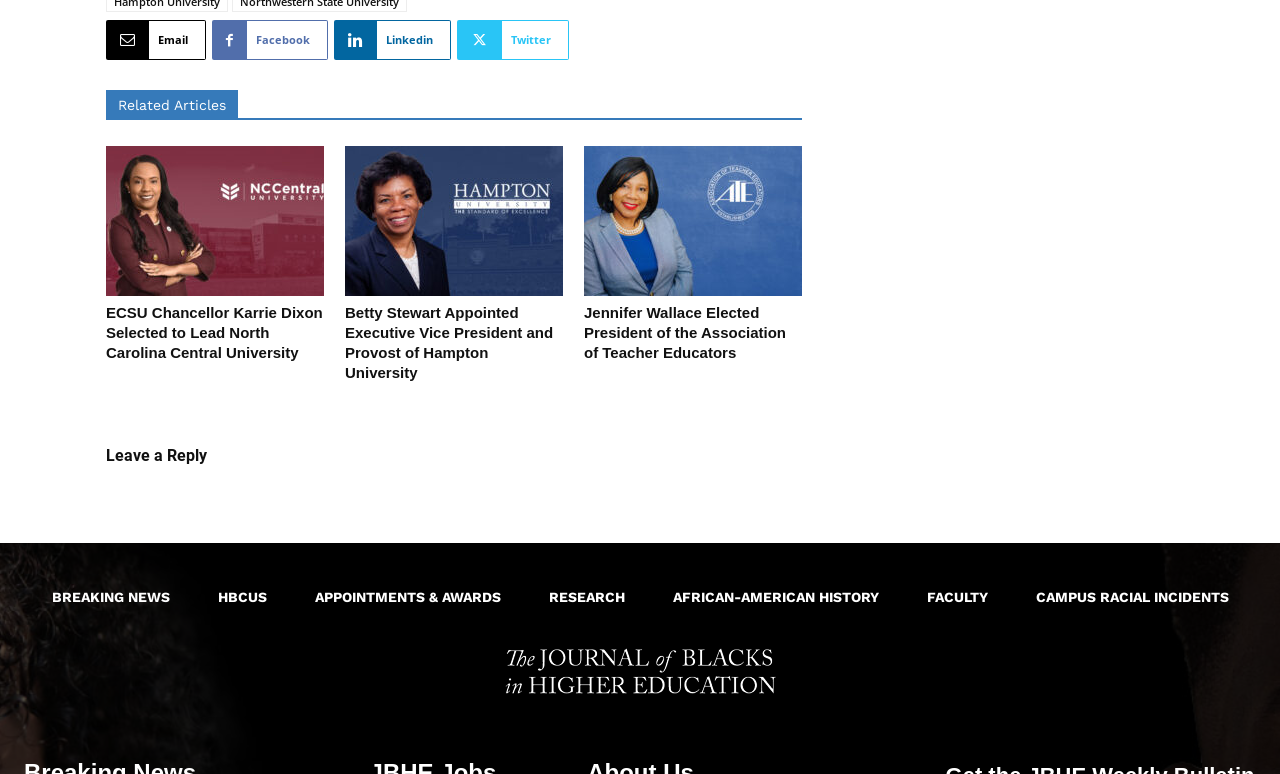Find the bounding box coordinates for the area that must be clicked to perform this action: "Open the 'Subjects library' submenu".

None